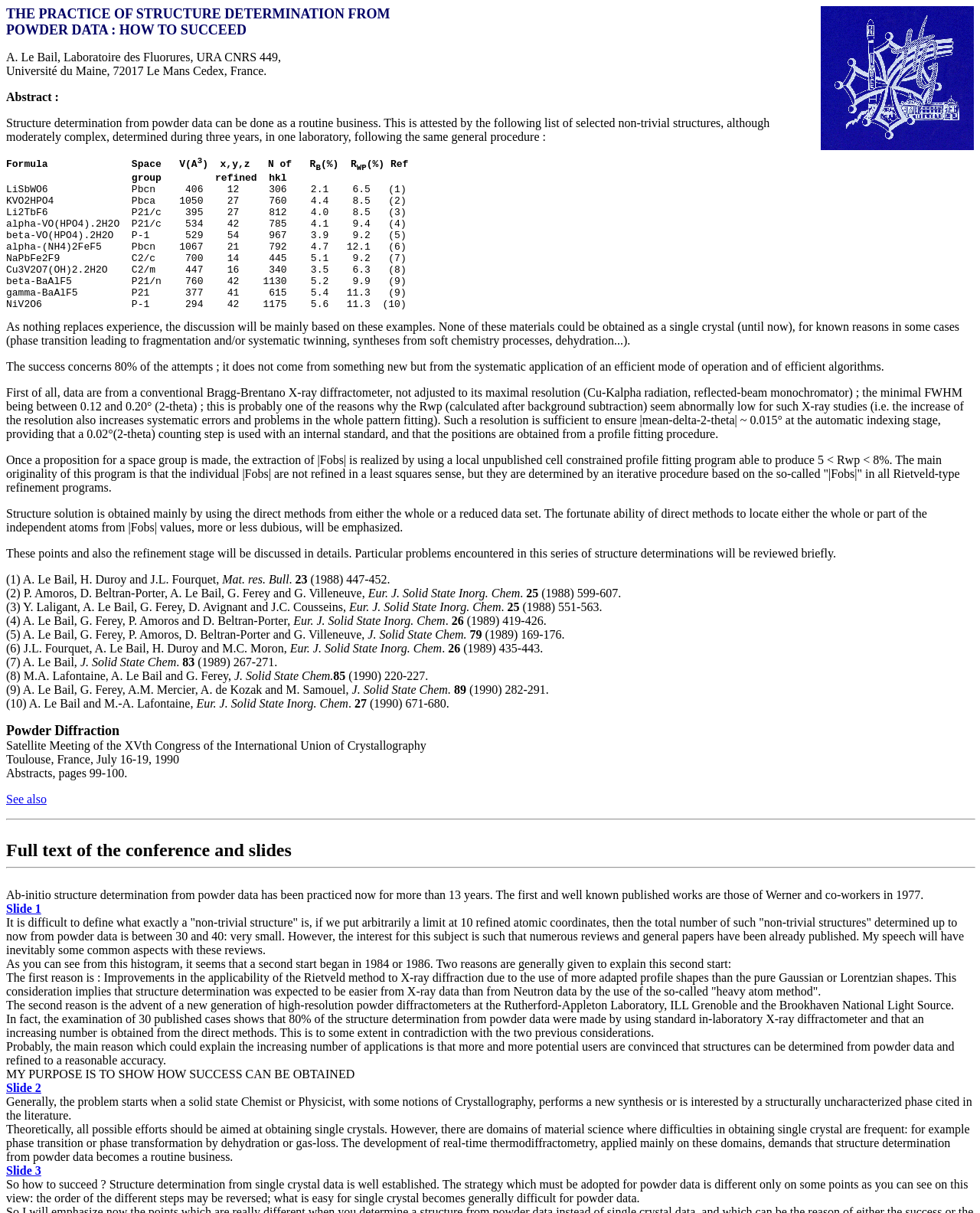Detail the features and information presented on the webpage.

The webpage appears to be an abstract or a paper on powder diffraction, specifically on the practice of structure determination from powder data. At the top, there is an image, and below it, there are several sections of text. 

The first section of text is a title, "THE PRACTICE OF STRUCTURE DETERMINATION FROM POWDER DATA : HOW TO SUCCEED", followed by the author's name and affiliation. 

The next section is an abstract, which discusses the possibility of determining structures from powder data as a routine business. It mentions that the discussion will be based on several examples, and that none of these materials could be obtained as a single crystal.

The following sections are divided into paragraphs, each discussing a specific aspect of structure determination from powder data. The text is dense and technical, with many formulas and scientific terms. There are also several references to other papers and publications.

At the bottom of the page, there are several links, including "See also", "Full text of the conference and slides", and "Slide 1". There are also several horizontal separator lines dividing the different sections of the page.

Overall, the webpage appears to be a technical paper or abstract on a specific topic in the field of powder diffraction, and is likely intended for an audience with a strong background in the subject.